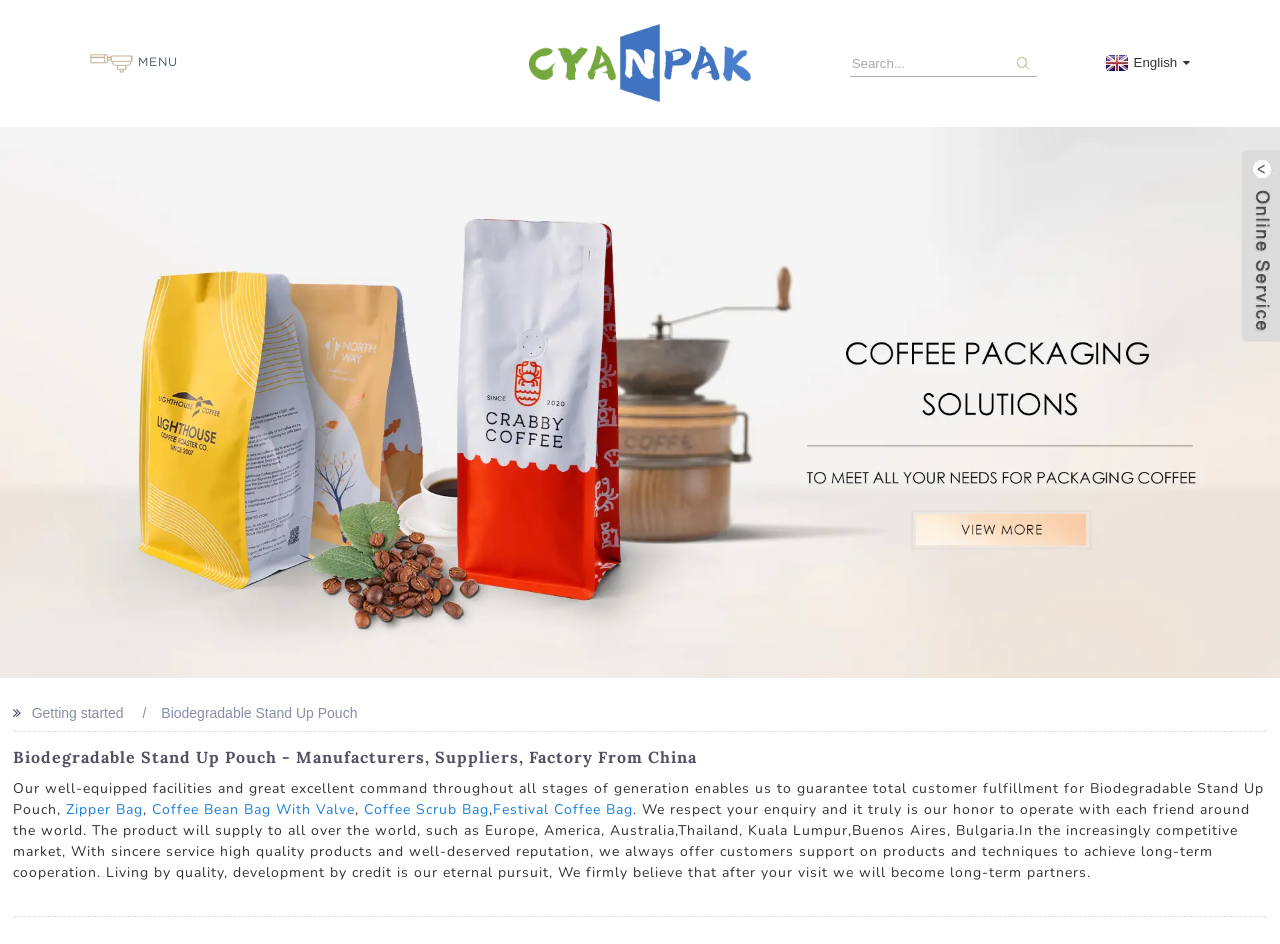Please indicate the bounding box coordinates of the element's region to be clicked to achieve the instruction: "Search for a product". Provide the coordinates as four float numbers between 0 and 1, i.e., [left, top, right, bottom].

[0.664, 0.052, 0.789, 0.081]